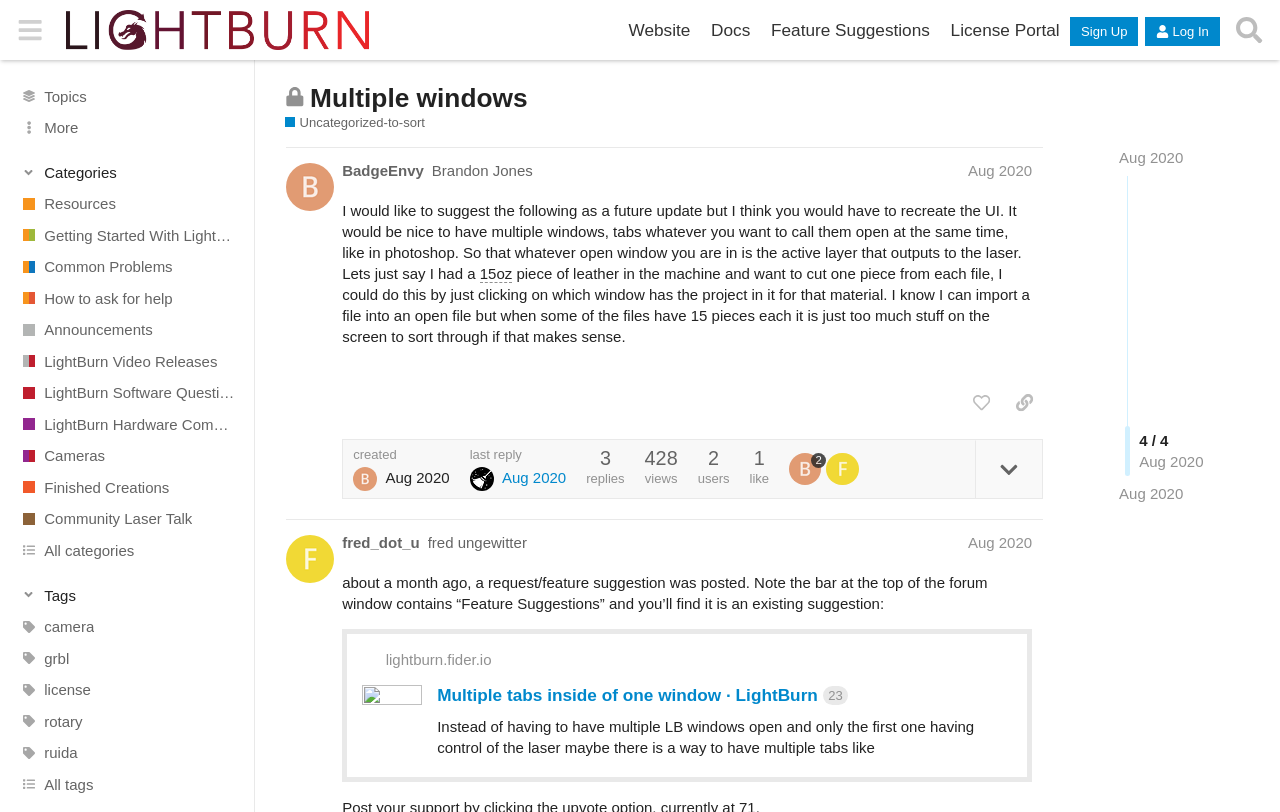Based on the element description, predict the bounding box coordinates (top-left x, top-left y, bottom-right x, bottom-right y) for the UI element in the screenshot: Docs

[0.547, 0.017, 0.594, 0.057]